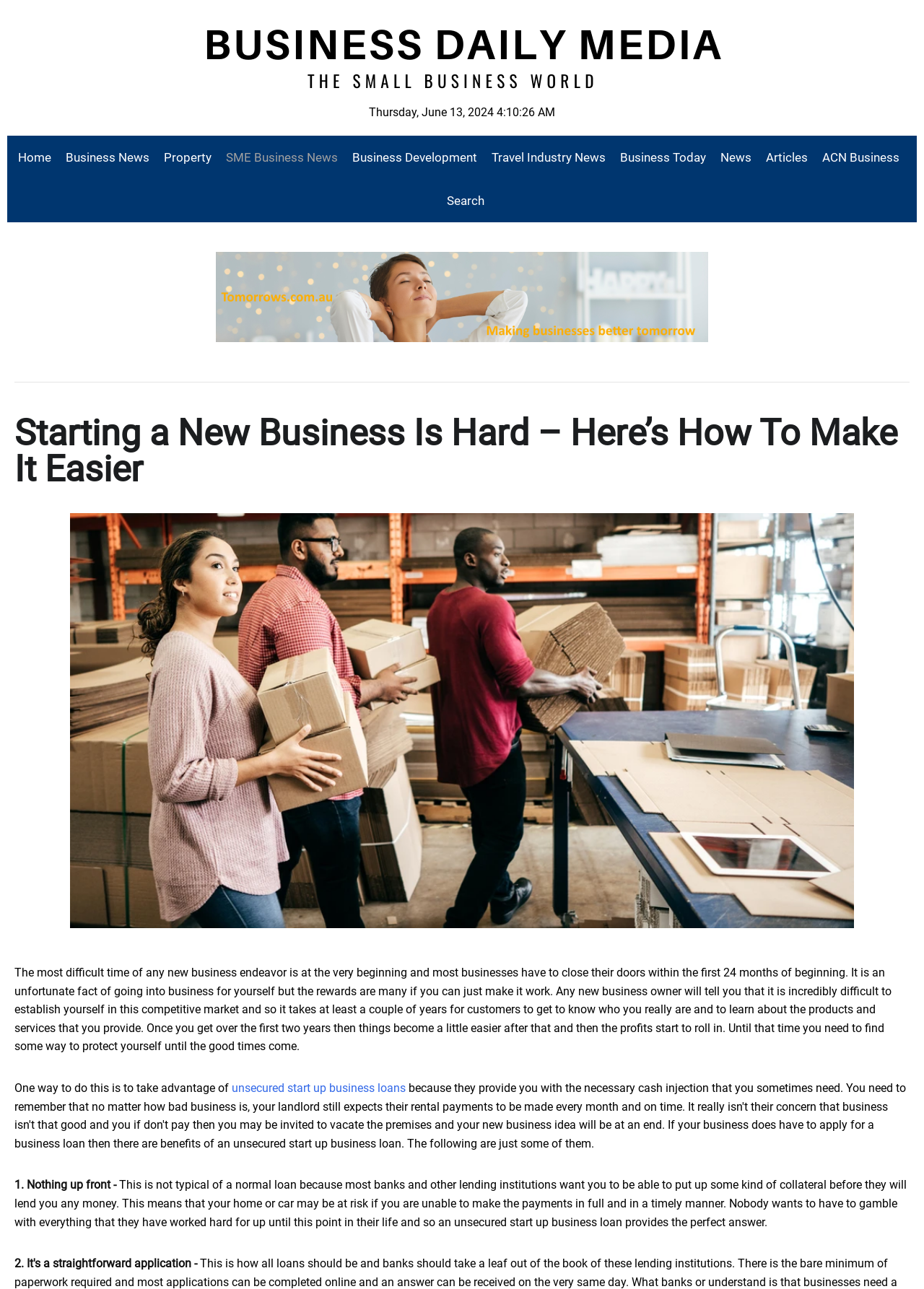Write a detailed summary of the webpage, including text, images, and layout.

The webpage appears to be an article about starting a new business, with a focus on the challenges and ways to make it easier. At the top, there is a logo of "Business Daily Media" accompanied by a link to the same. Below this, the current date and time are displayed.

The main navigation menu is situated below the date, featuring links to various sections such as "Home", "Business News", "Property", and more. These links are aligned horizontally and take up a significant portion of the top section of the page.

Further down, there is a prominent link to "Business Marketing" with an accompanying image. This is followed by a brief introduction to the article, which is headed by the title "Starting a New Business Is Hard – Here’s How To Make It Easier". The article itself discusses the difficulties of establishing a new business, citing the high failure rate within the first two years. It then goes on to suggest ways to overcome these challenges, including taking advantage of unsecured start-up business loans.

The article is divided into paragraphs, with links and images scattered throughout. There are a total of 11 links in the navigation menu, and 3 additional links within the article. The text is dense, with a focus on providing informative content to readers.